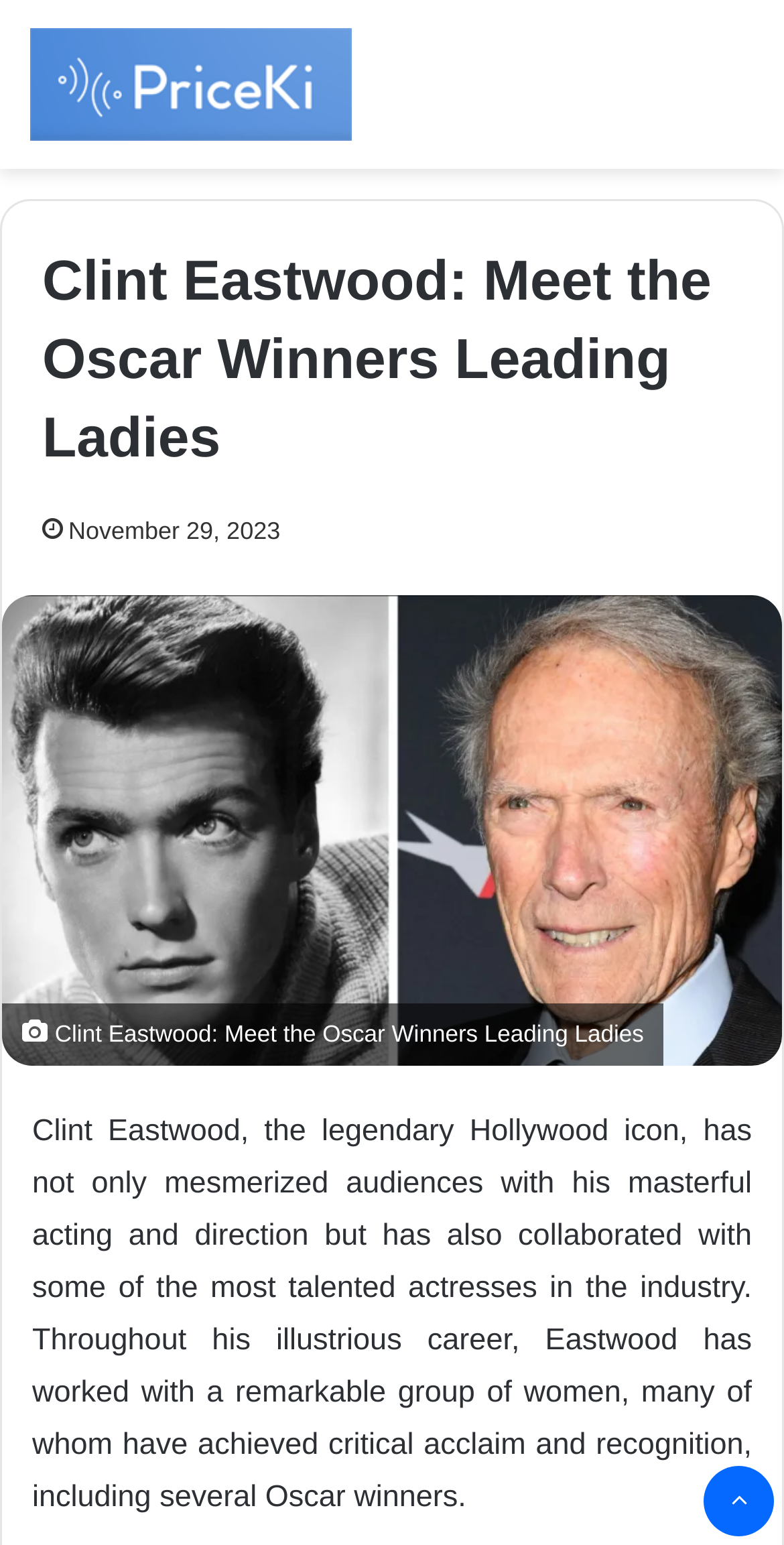Answer the question below in one word or phrase:
What is the date of the article?

November 29, 2023